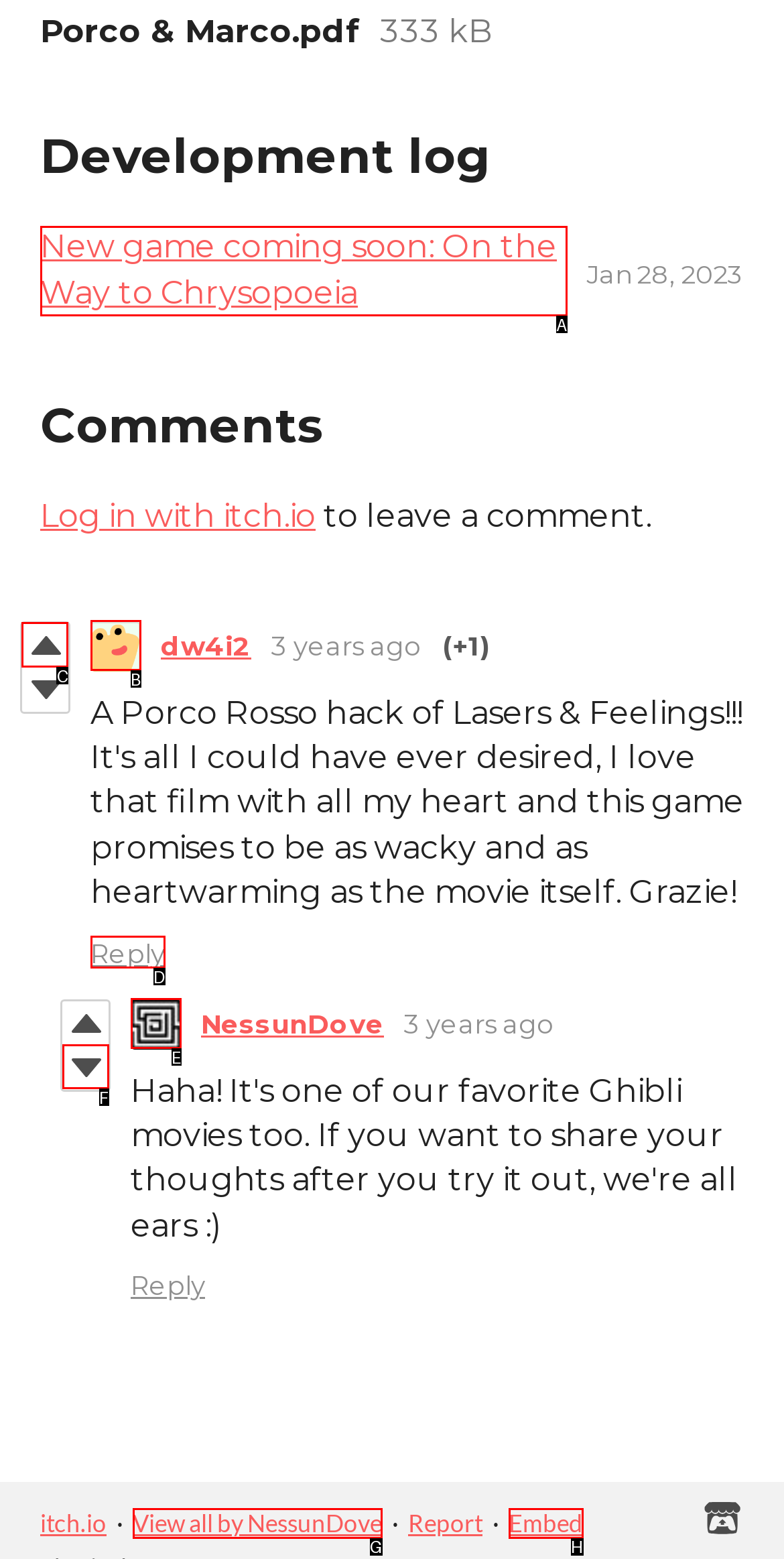Identify the correct choice to execute this task: Vote up the comment
Respond with the letter corresponding to the right option from the available choices.

C